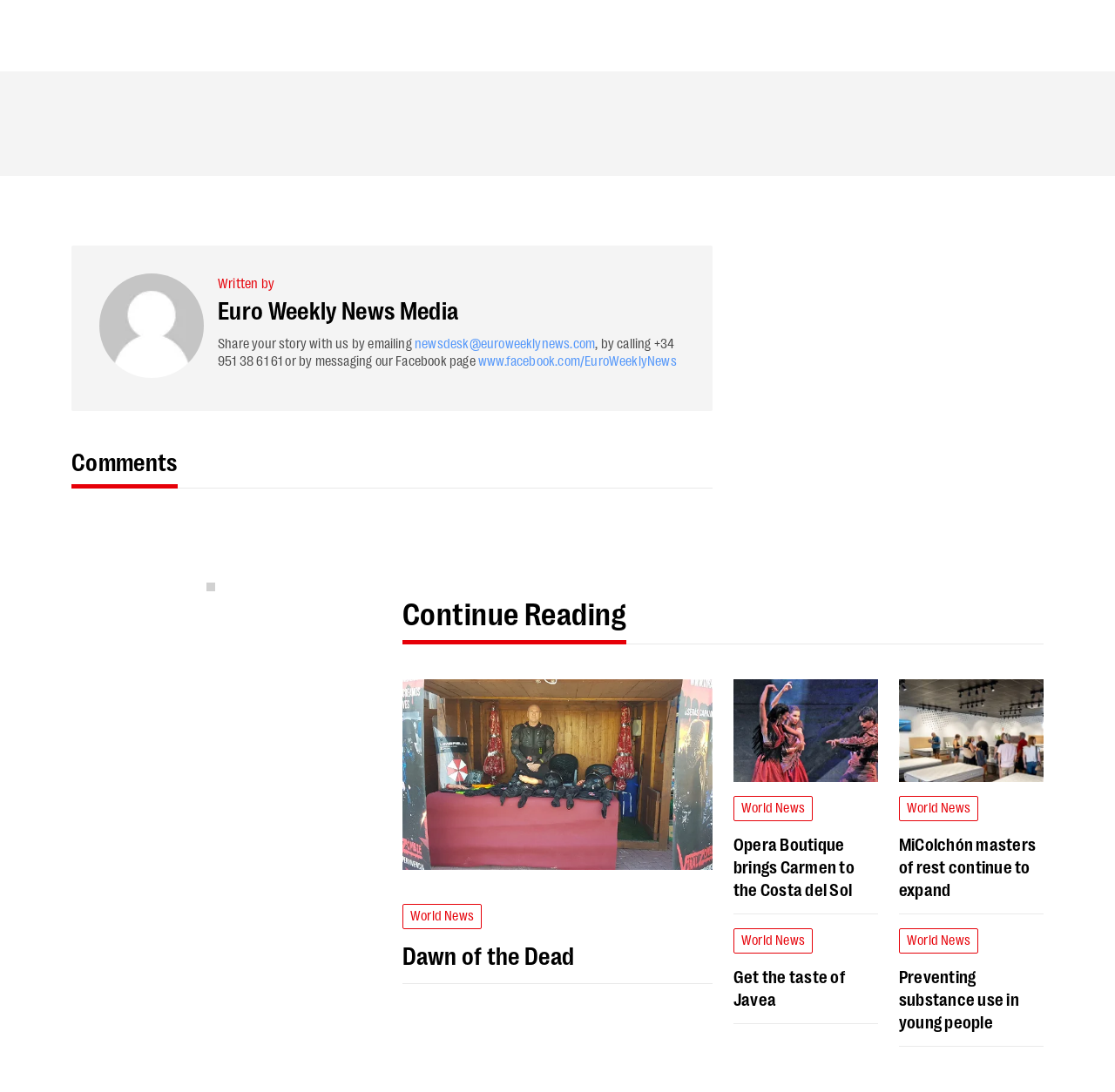Please provide a brief answer to the following inquiry using a single word or phrase:
Who is the author of the article?

Euro Weekly News Media